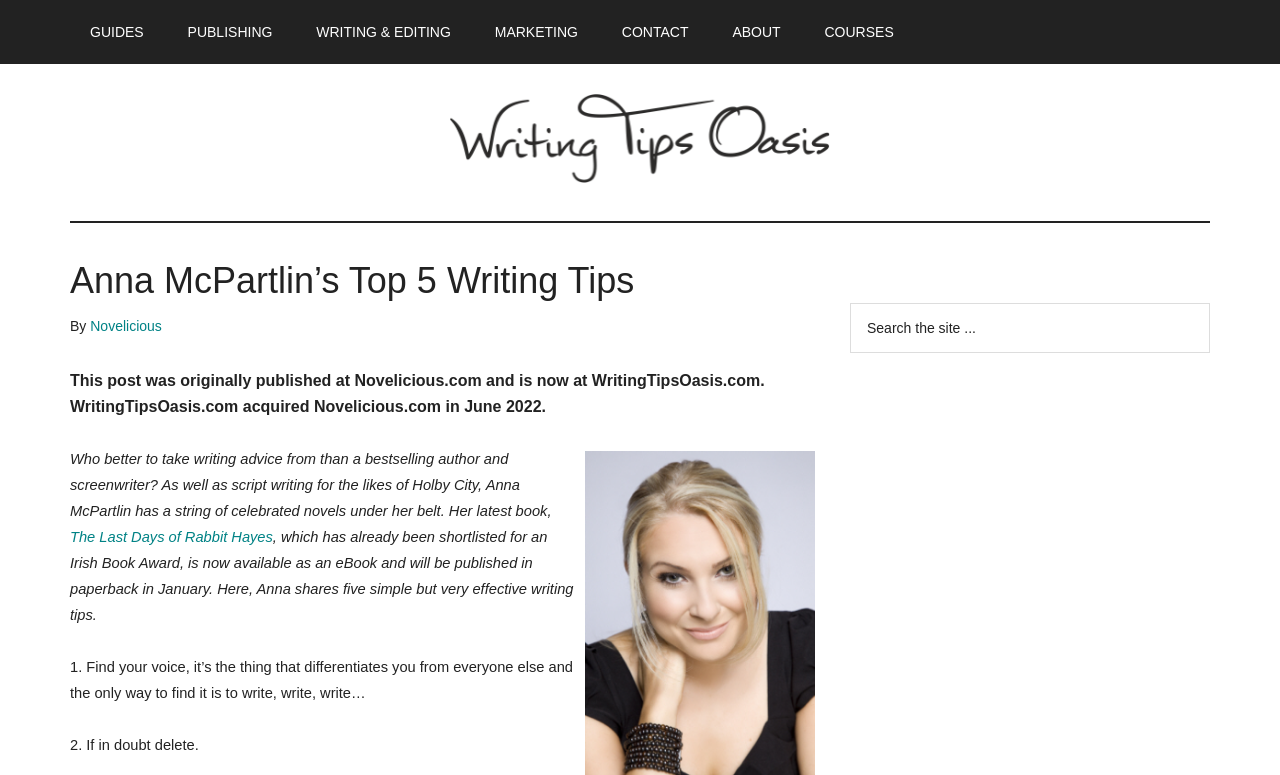Please give a succinct answer using a single word or phrase:
What is the first writing tip mentioned in the post?

Find your voice